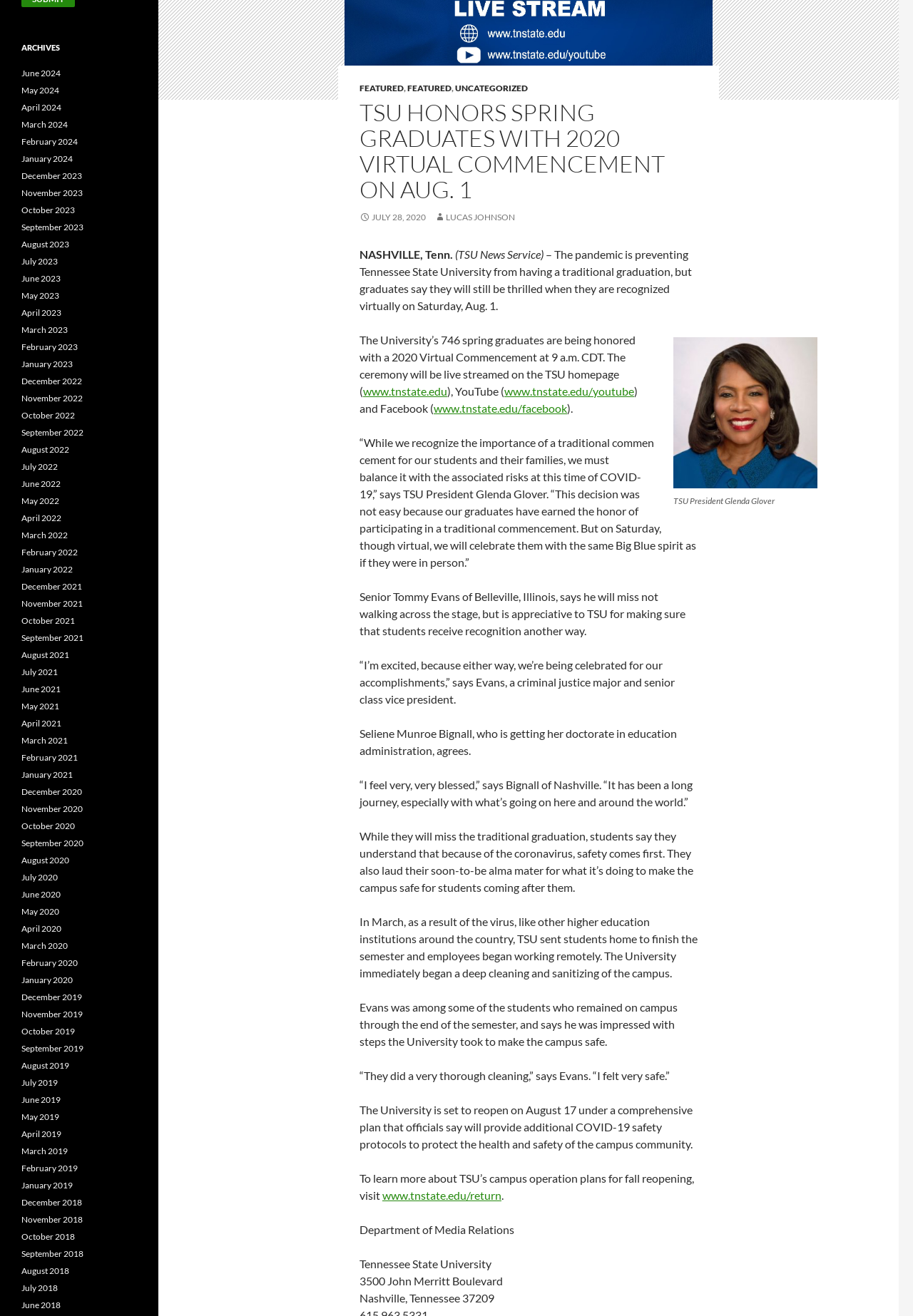Refer to the element description July 28, 2020 and identify the corresponding bounding box in the screenshot. Format the coordinates as (top-left x, top-left y, bottom-right x, bottom-right y) with values in the range of 0 to 1.

[0.394, 0.161, 0.466, 0.169]